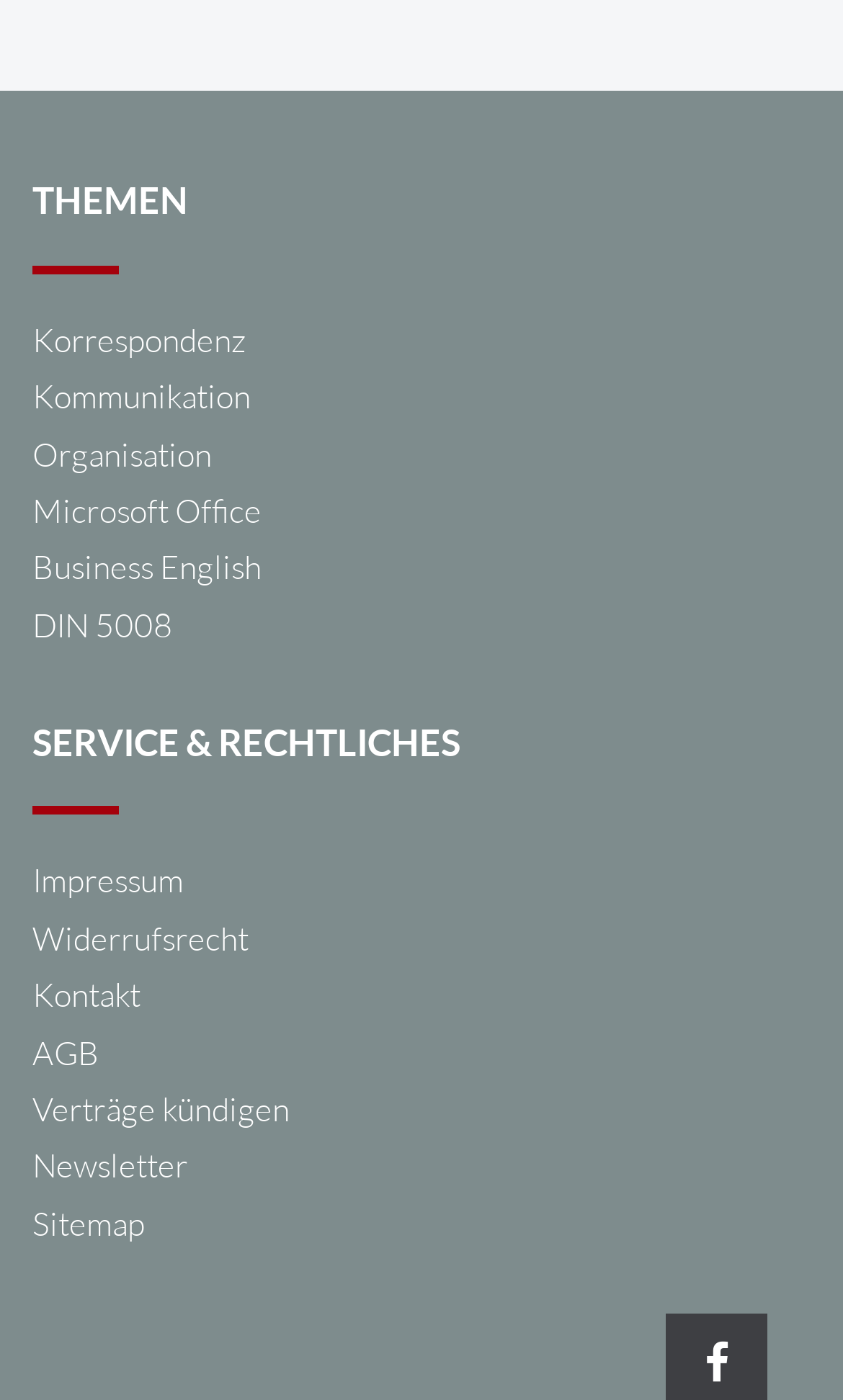Please use the details from the image to answer the following question comprehensively:
How many links are there under the SERVICE & RECHTLICHES category?

By counting the links under the 'SERVICE & RECHTLICHES' category, I found that there are 7 links, which are 'Impressum', 'Widerrufsrecht', 'Kontakt', 'AGB', 'Verträge kündigen', 'Newsletter', and 'Sitemap'.